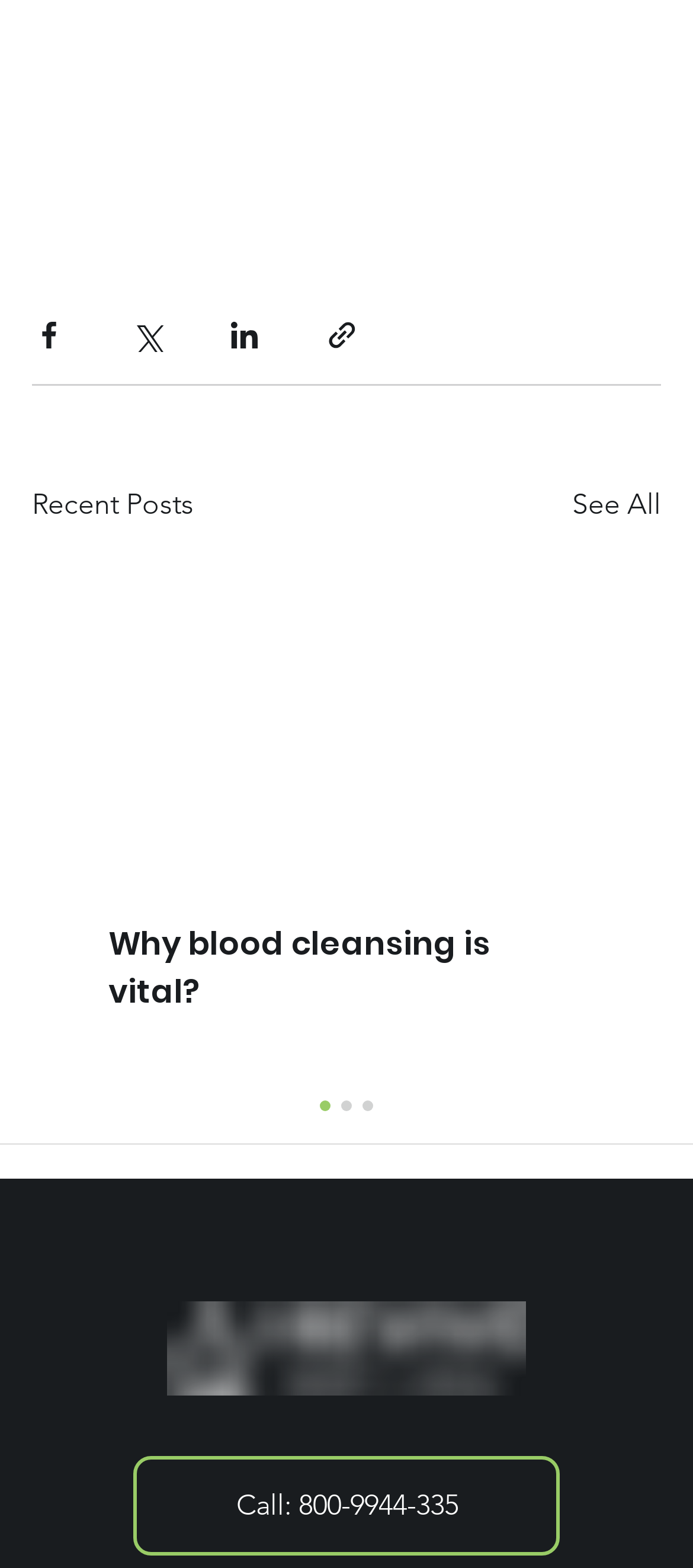What is the phone number to call for hijama services?
Give a detailed response to the question by analyzing the screenshot.

The phone number to call for hijama services is 800-9944-335, which is displayed at the bottom of the webpage.